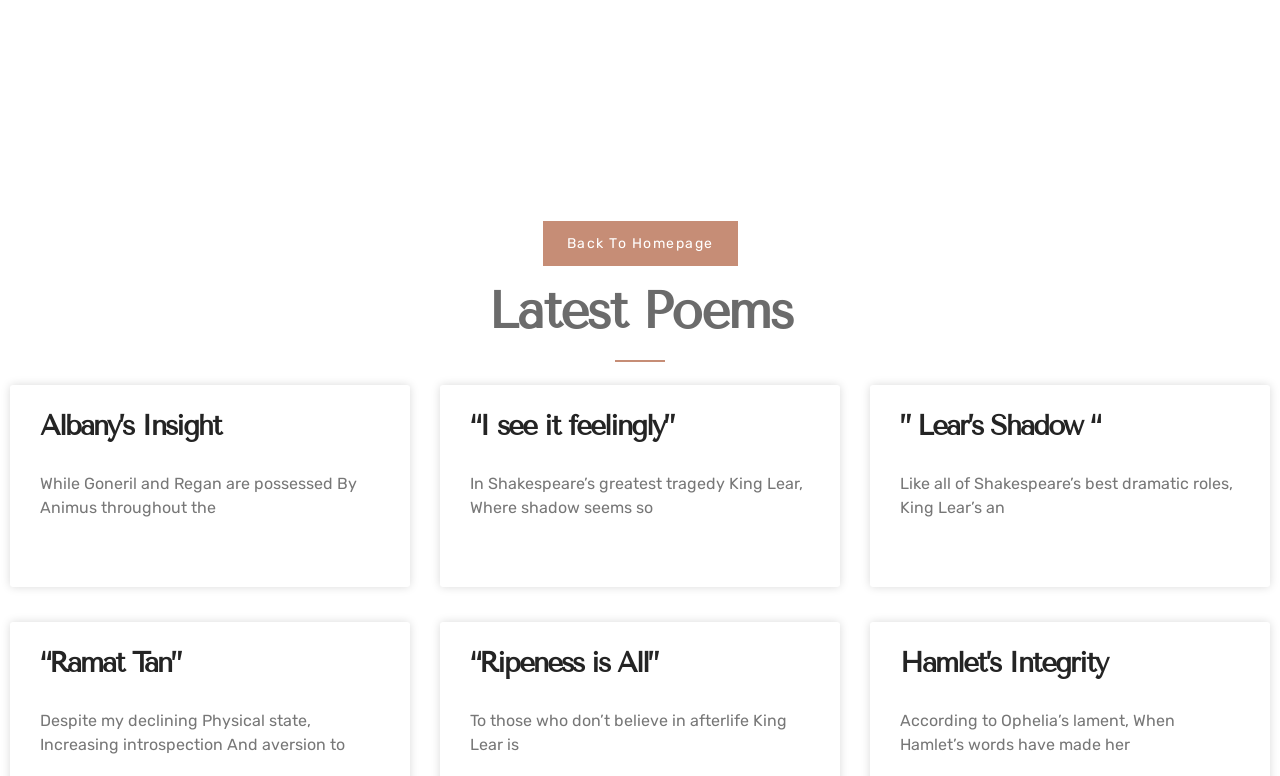Locate the coordinates of the bounding box for the clickable region that fulfills this instruction: "read more about “I see it feelingly”".

[0.367, 0.707, 0.444, 0.73]